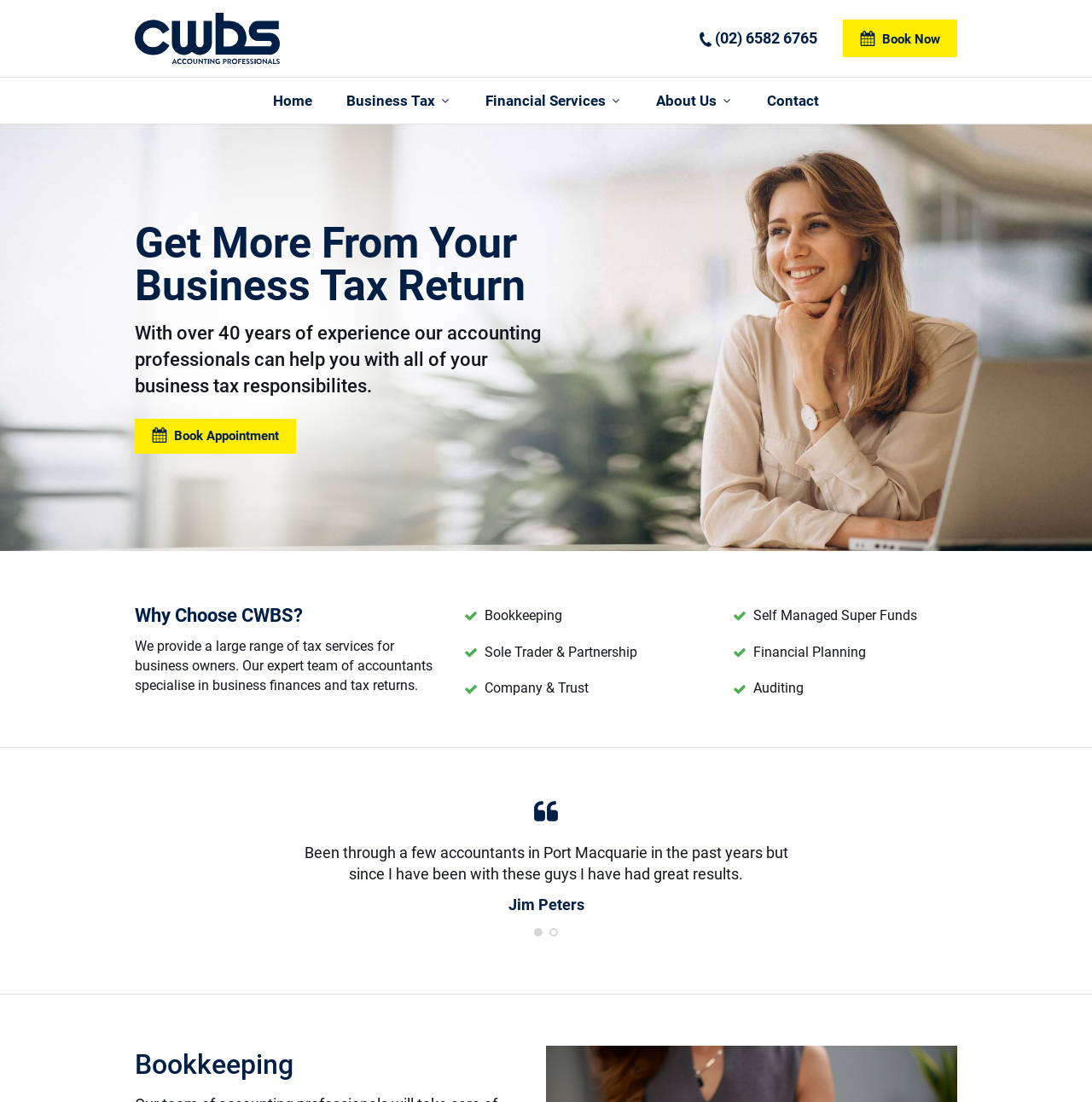Using the element description: "Home", determine the bounding box coordinates for the specified UI element. The coordinates should be four float numbers between 0 and 1, [left, top, right, bottom].

[0.234, 0.082, 0.302, 0.101]